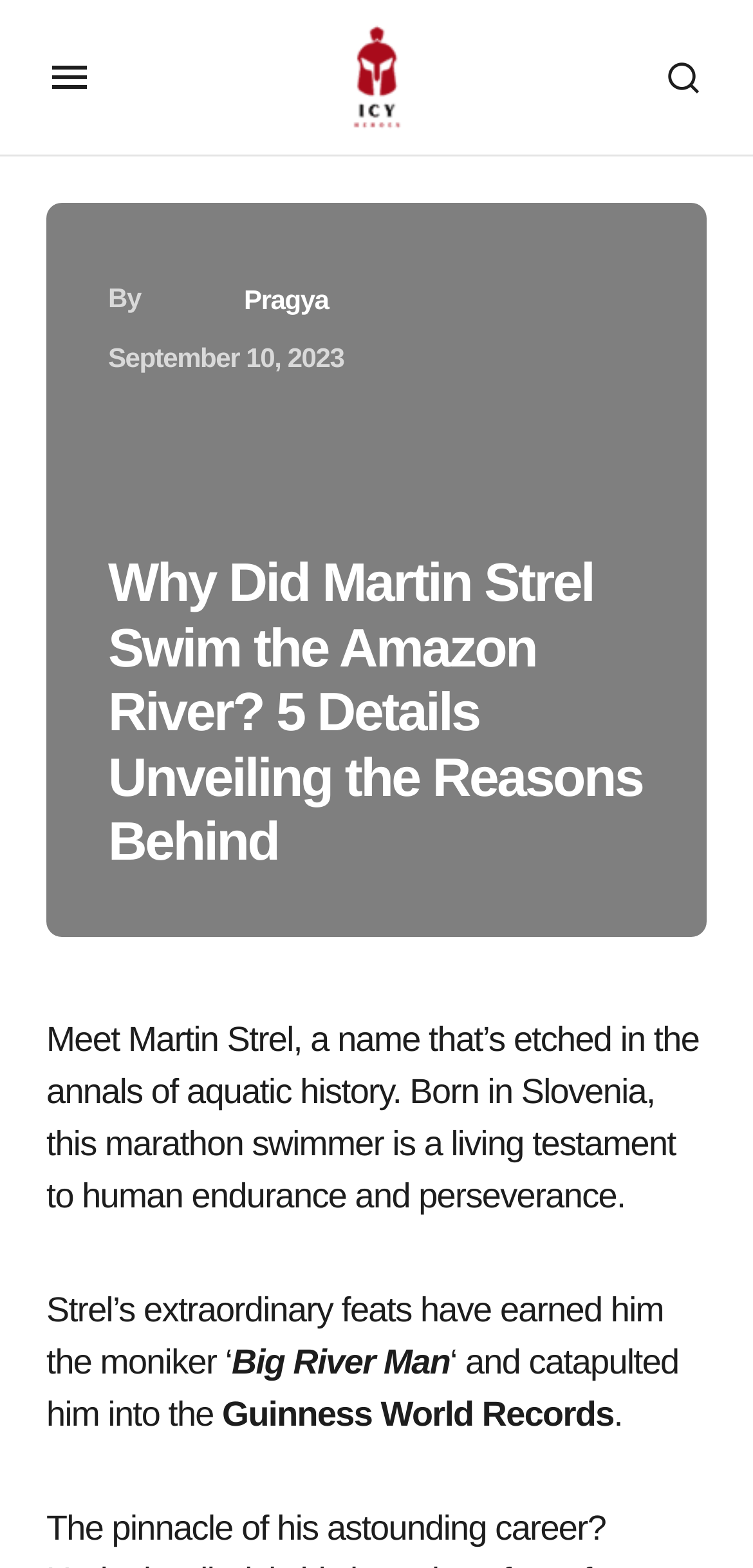Provide a thorough description of the webpage's content and layout.

This webpage is about Martin Strel, a marathon swimmer, and his remarkable journey swimming the Amazon River. At the top of the page, there is a privacy notice with three buttons: "Customize", "Reject All", and "Accept All". Below this notice, there is a mobile menu button on the left and a search button on the right.

In the top-middle section, there is a link to "Icy Heroes" accompanied by an image. On the left side, there is a large image related to Martin Strel swimming the Amazon River. Below this image, there is a byline with the author's name, "Avatar Pragya", accompanied by a small avatar image, and the date "September 10, 2023".

The main content of the webpage is divided into sections. The first section has a heading that repeats the title of the webpage. The following paragraphs describe Martin Strel's life and achievements, including his nickname "Big River Man" and his entry into the Guinness World Records. The text is arranged in a single column, with no images or other elements interrupting the flow of the text.